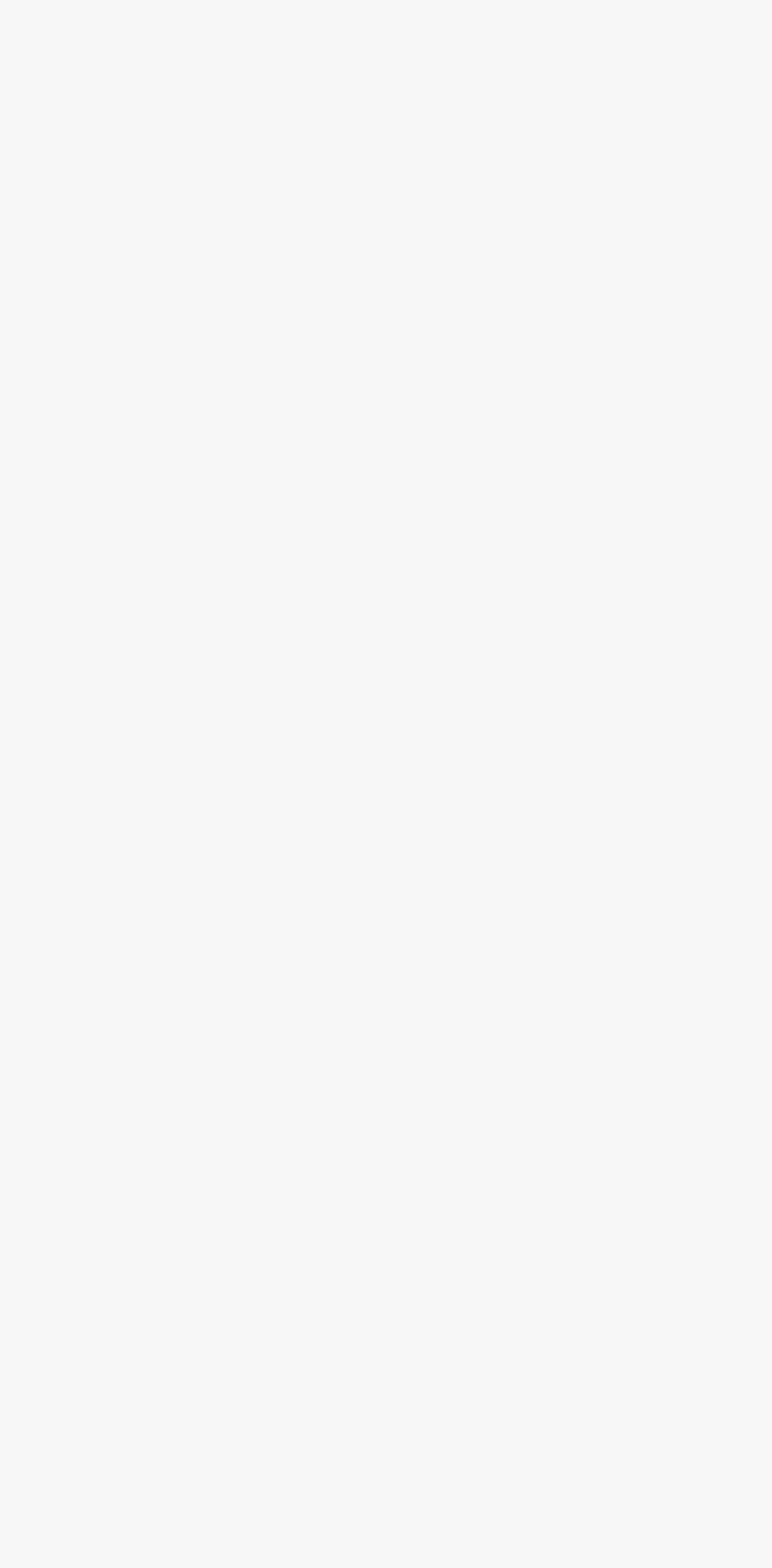What is the heading above 'Research units A-Z'?
From the image, respond with a single word or phrase.

RESEARCH